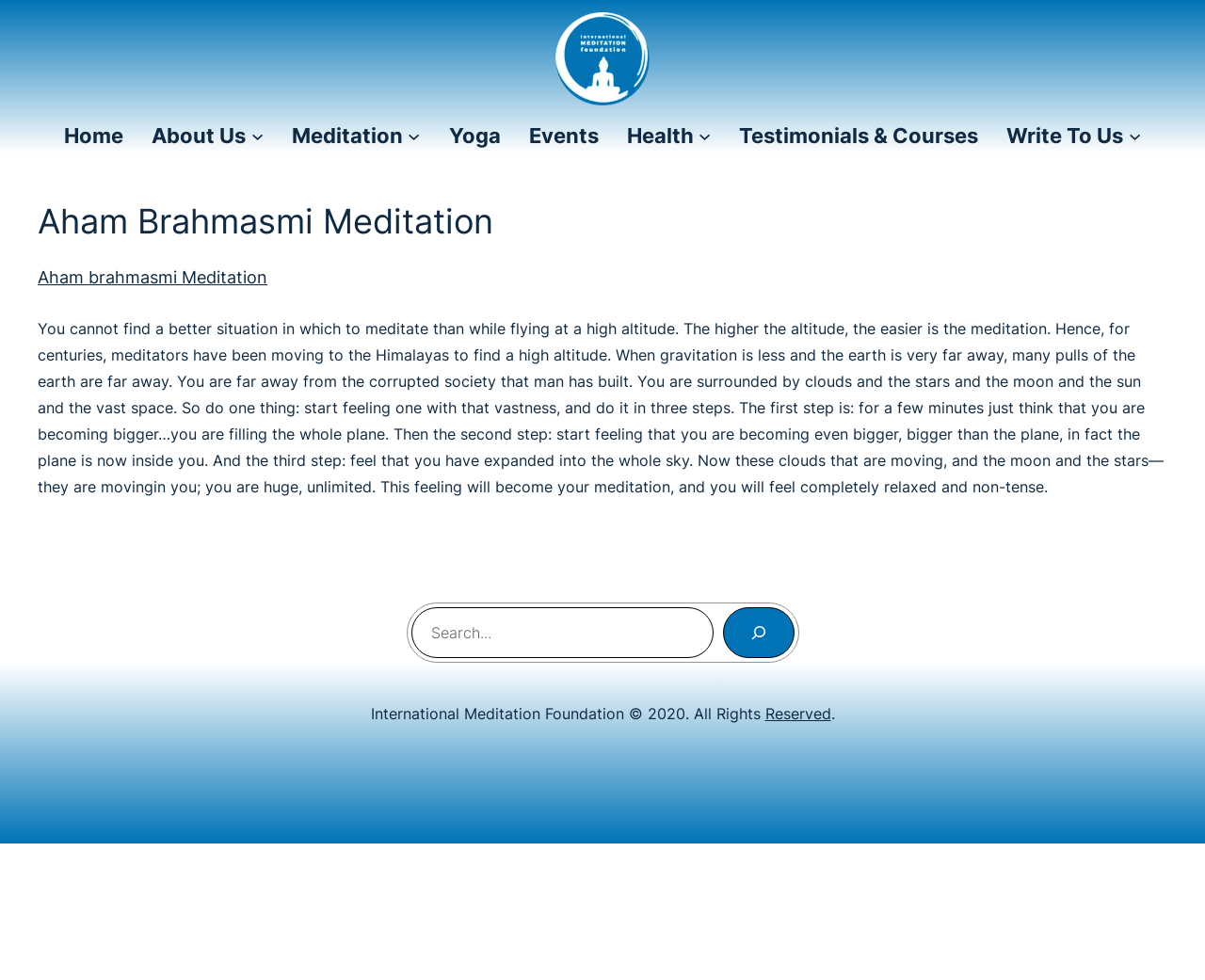Specify the bounding box coordinates of the element's area that should be clicked to execute the given instruction: "Read testimonials and courses". The coordinates should be four float numbers between 0 and 1, i.e., [left, top, right, bottom].

[0.613, 0.12, 0.812, 0.157]